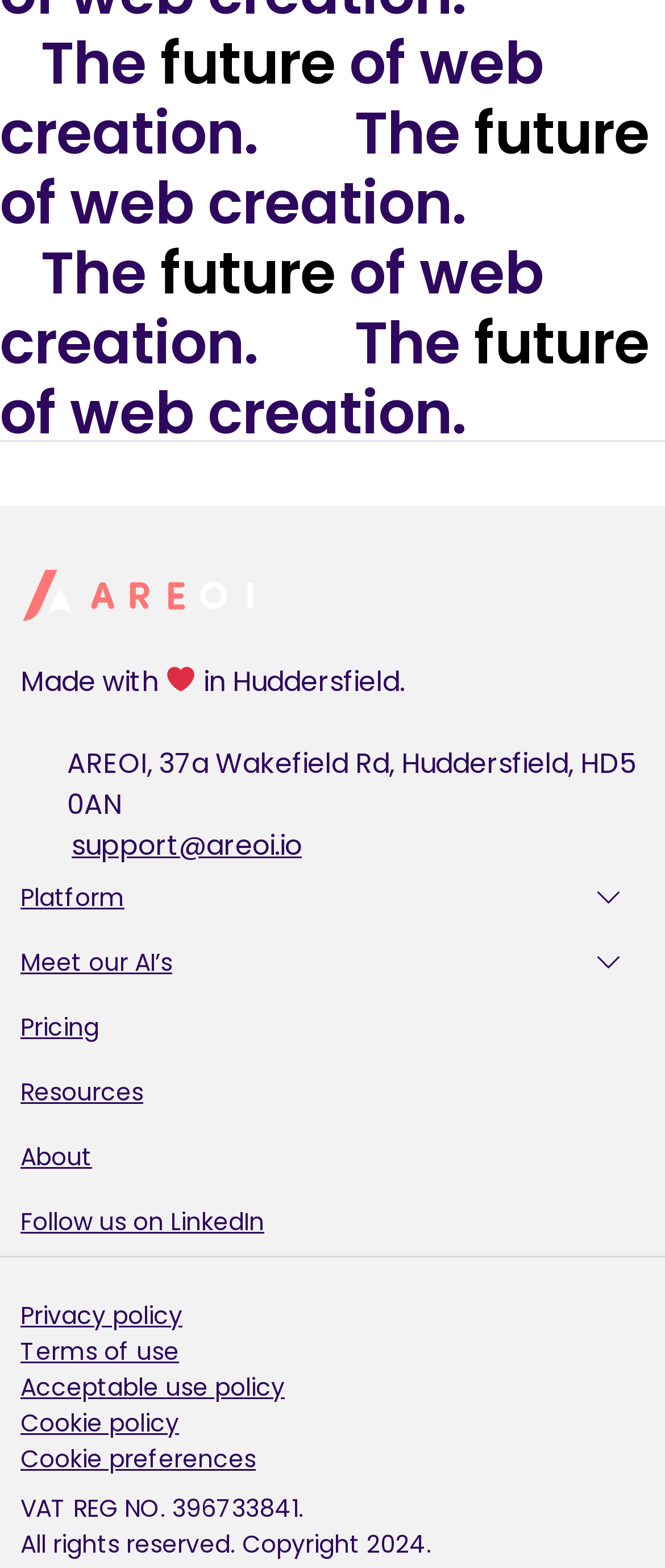What is the location of the company?
Using the details from the image, give an elaborate explanation to answer the question.

I found the location by looking at the text 'AREOI, 37a Wakefield Rd, Huddersfield, HD5 0AN' which mentions Huddersfield as the location.